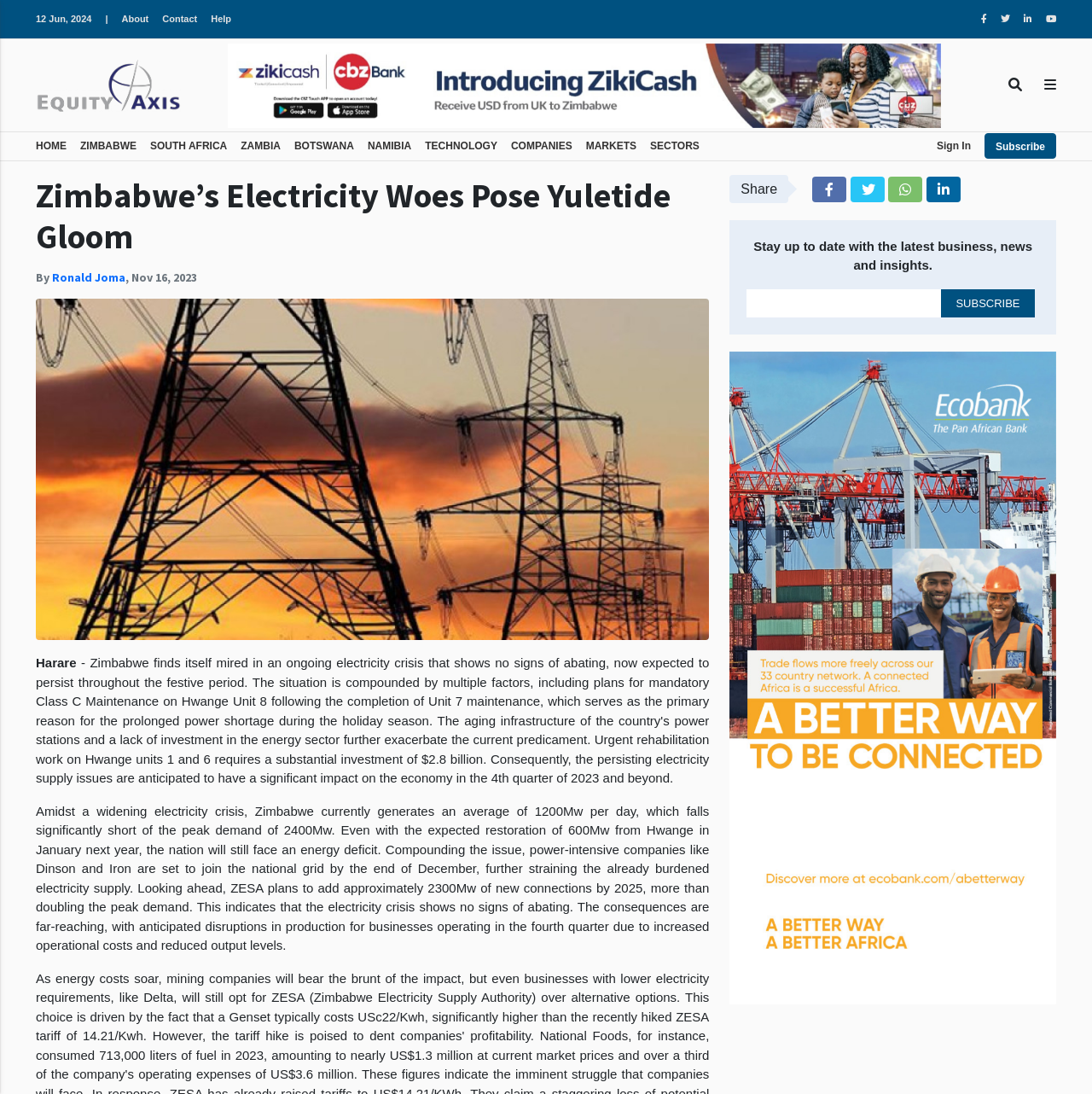Analyze the image and answer the question with as much detail as possible: 
What is the purpose of the button 'SUBSCRIBE'?

The button 'SUBSCRIBE' is located below the text 'Stay up to date with the latest business, news and insights.' which suggests that its purpose is to allow users to subscribe to receive updates on business news.